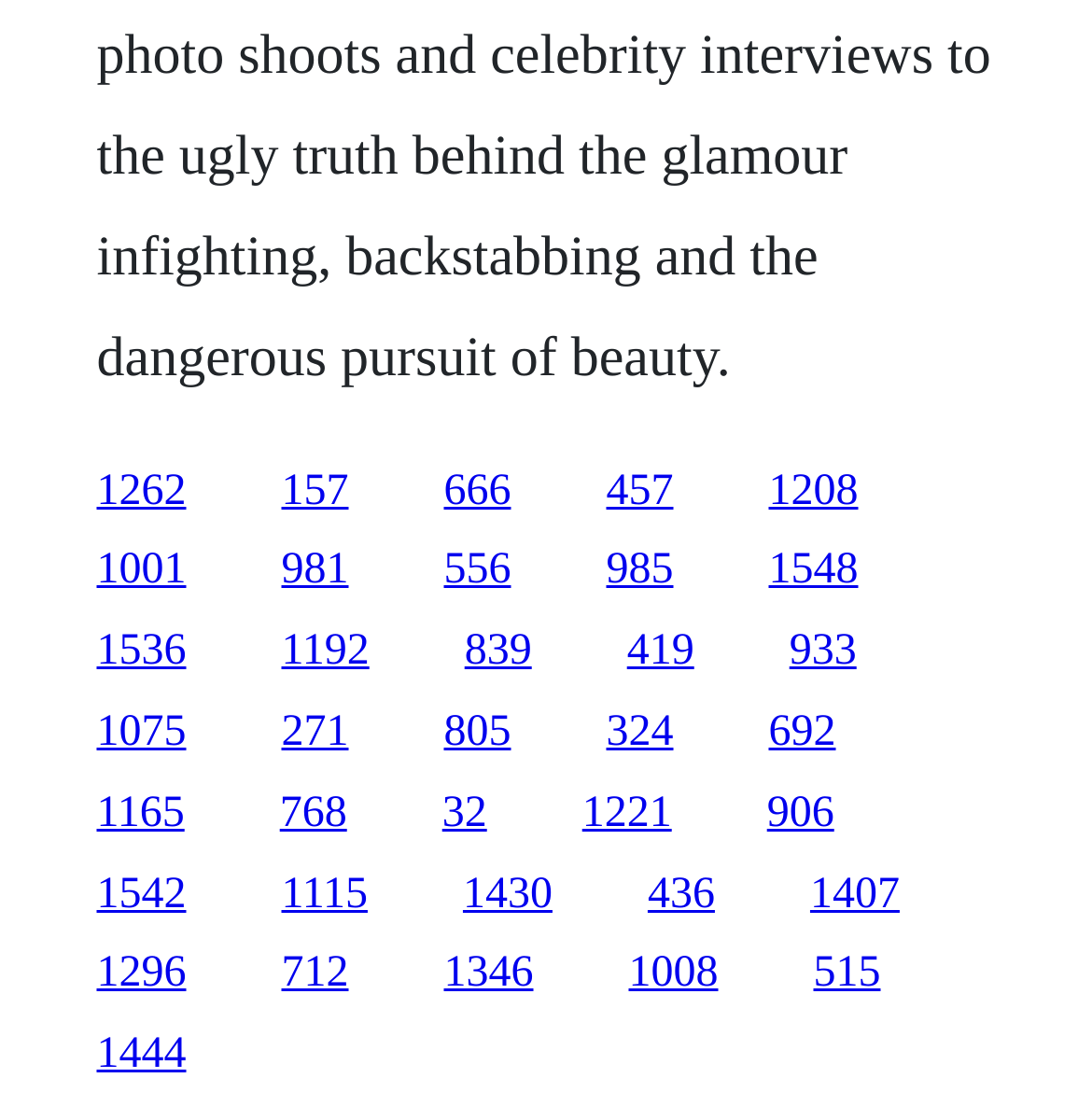Pinpoint the bounding box coordinates of the clickable area necessary to execute the following instruction: "access the fifteenth link". The coordinates should be given as four float numbers between 0 and 1, namely [left, top, right, bottom].

[0.704, 0.56, 0.786, 0.603]